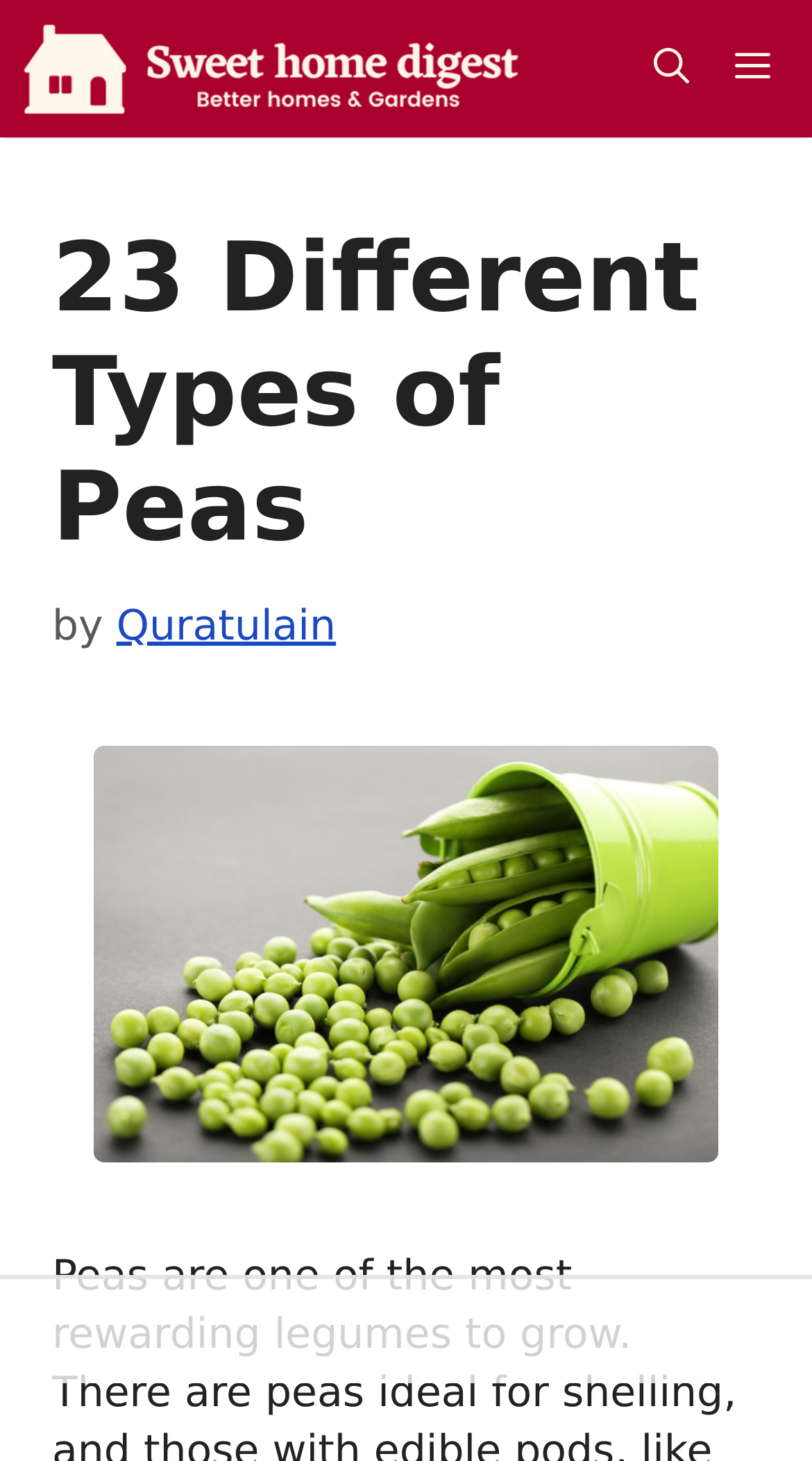What is the purpose of the link at the top middle?
Answer with a single word or phrase by referring to the visual content.

Open Search Bar